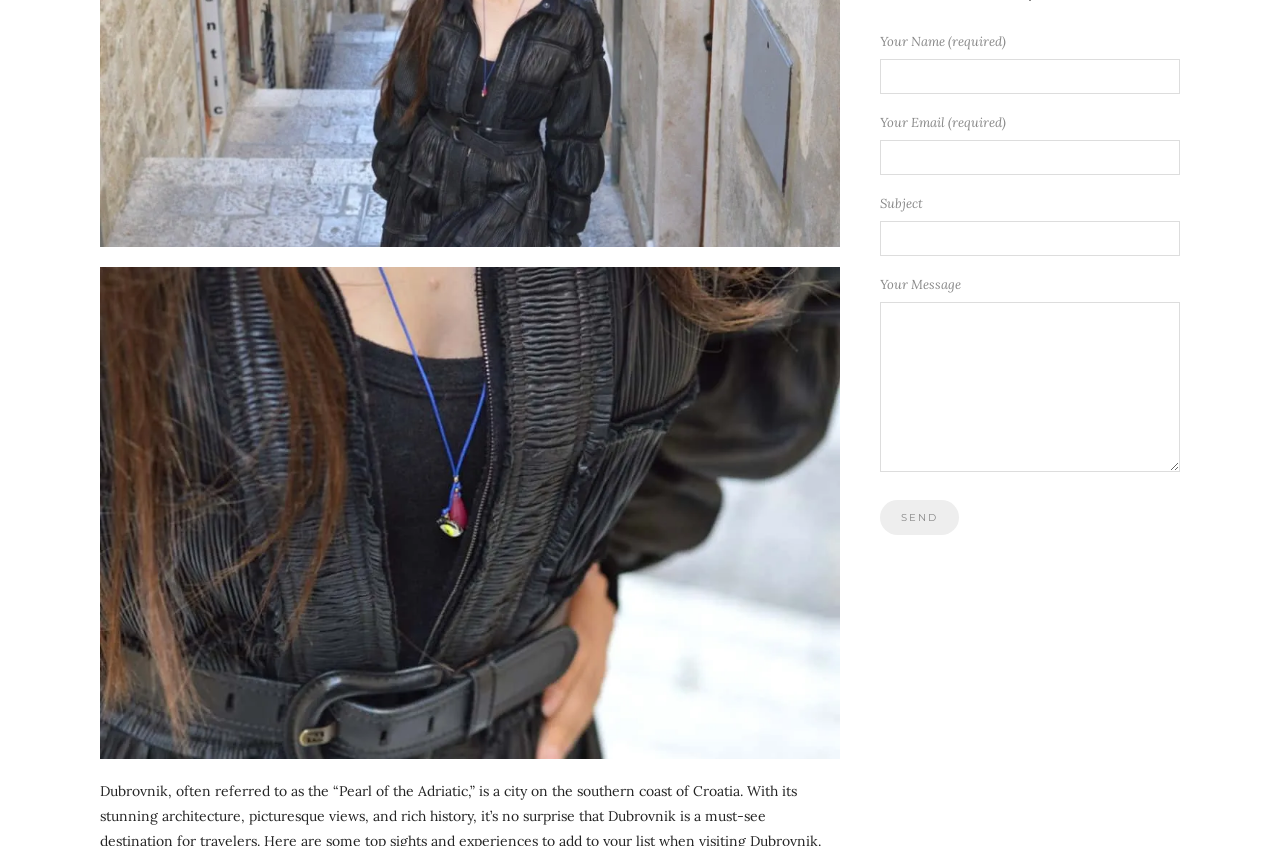Provide the bounding box for the UI element matching this description: "alt="Breathtaking Dubrovnik"".

[0.078, 0.27, 0.656, 0.291]